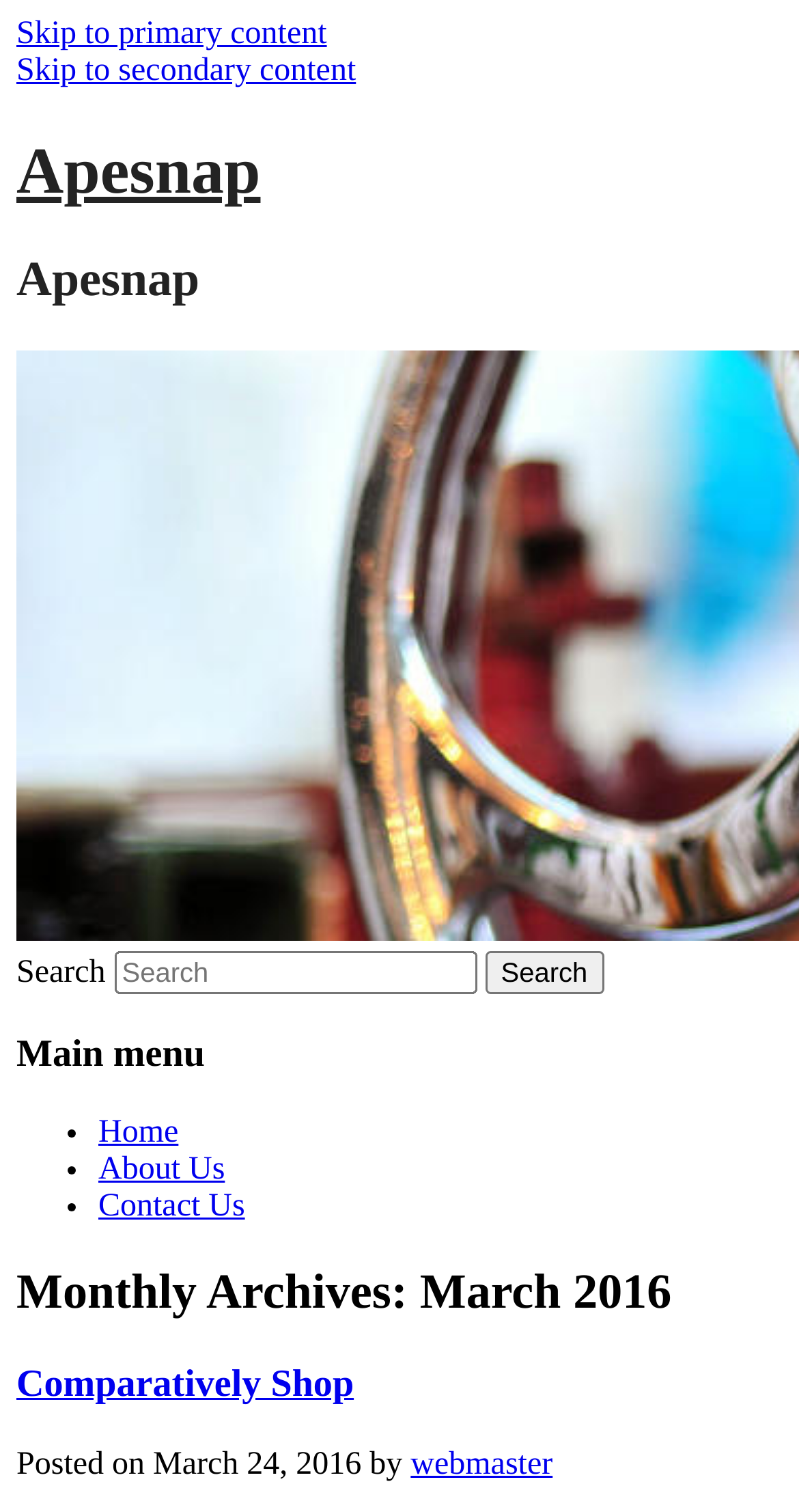Generate a comprehensive caption for the webpage you are viewing.

The webpage appears to be a blog or news website, with a focus on the month of March 2016. At the top, there are two "Skip to" links, one for primary content and one for secondary content, positioned side by side. Below these links, there are two headings with the title "Apesnap", with the second one being slightly larger. 

To the right of the second "Apesnap" heading, there is a search bar with a "Search" button. The search bar is accompanied by a "Search" label. 

Below the search bar, there is a main menu section with three links: "Home", "About Us", and "Contact Us". These links are separated by bullet points and are aligned vertically.

The main content of the webpage is divided into sections, with a heading "Monthly Archives: March 2016" at the top. Below this heading, there is a section with a heading "Comparatively Shop", which contains a link to the same title. This section also includes a posting date, "March 24, 2016", and the author's name, "webmaster".